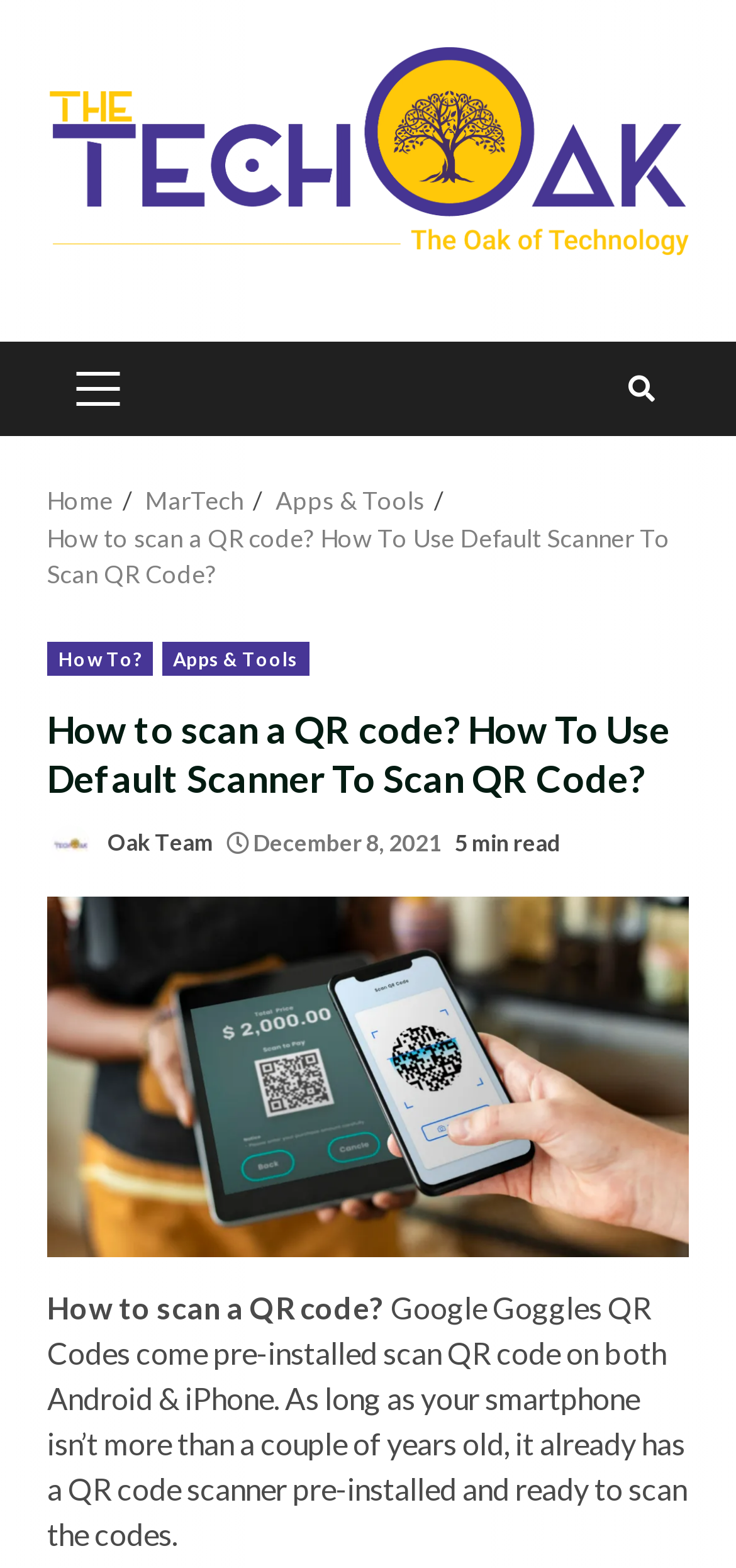Identify the coordinates of the bounding box for the element that must be clicked to accomplish the instruction: "go to home page".

[0.064, 0.31, 0.154, 0.329]